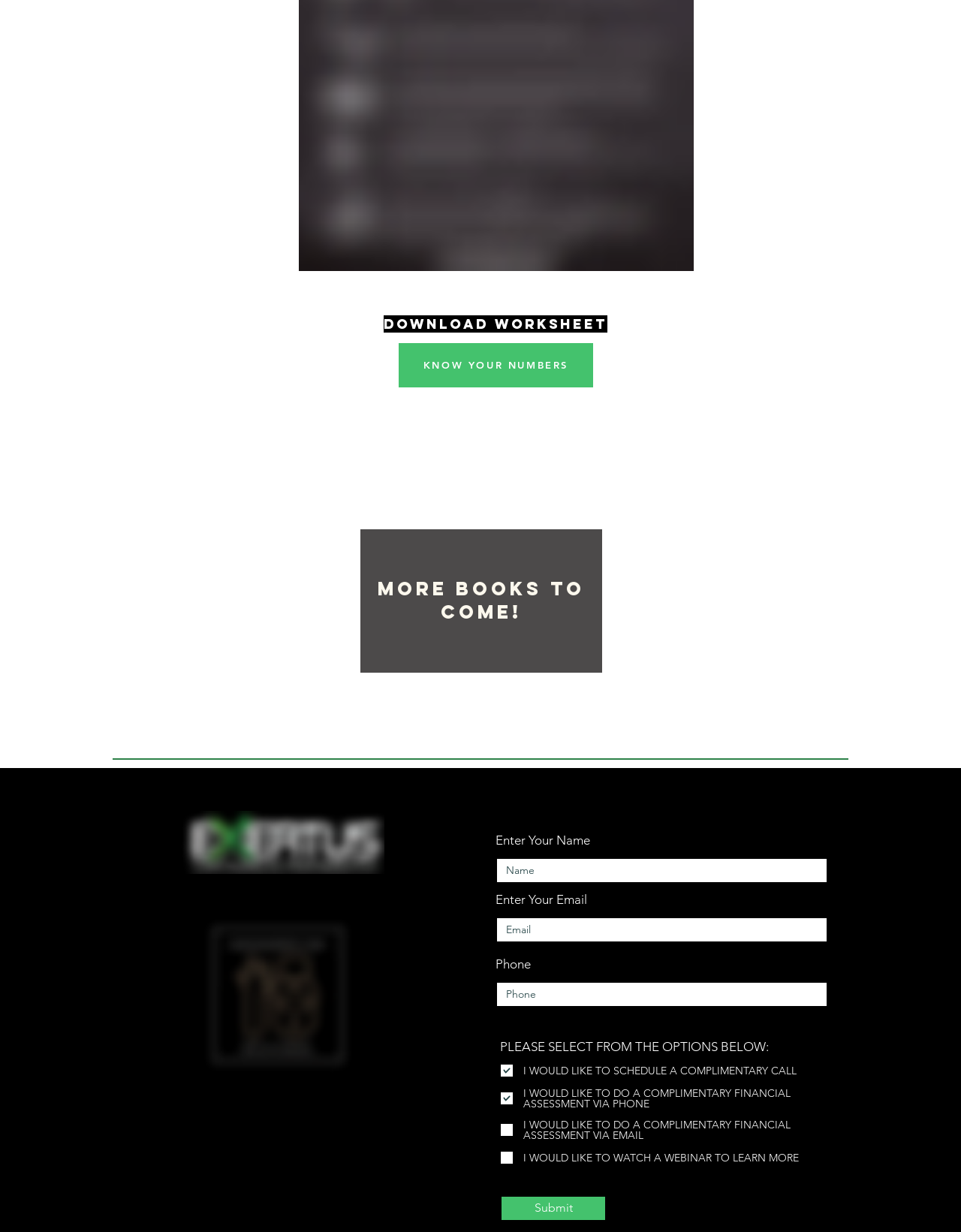Determine the bounding box coordinates for the UI element described. Format the coordinates as (top-left x, top-left y, bottom-right x, bottom-right y) and ensure all values are between 0 and 1. Element description: name="enter-your name" placeholder="Name"

[0.516, 0.696, 0.862, 0.717]